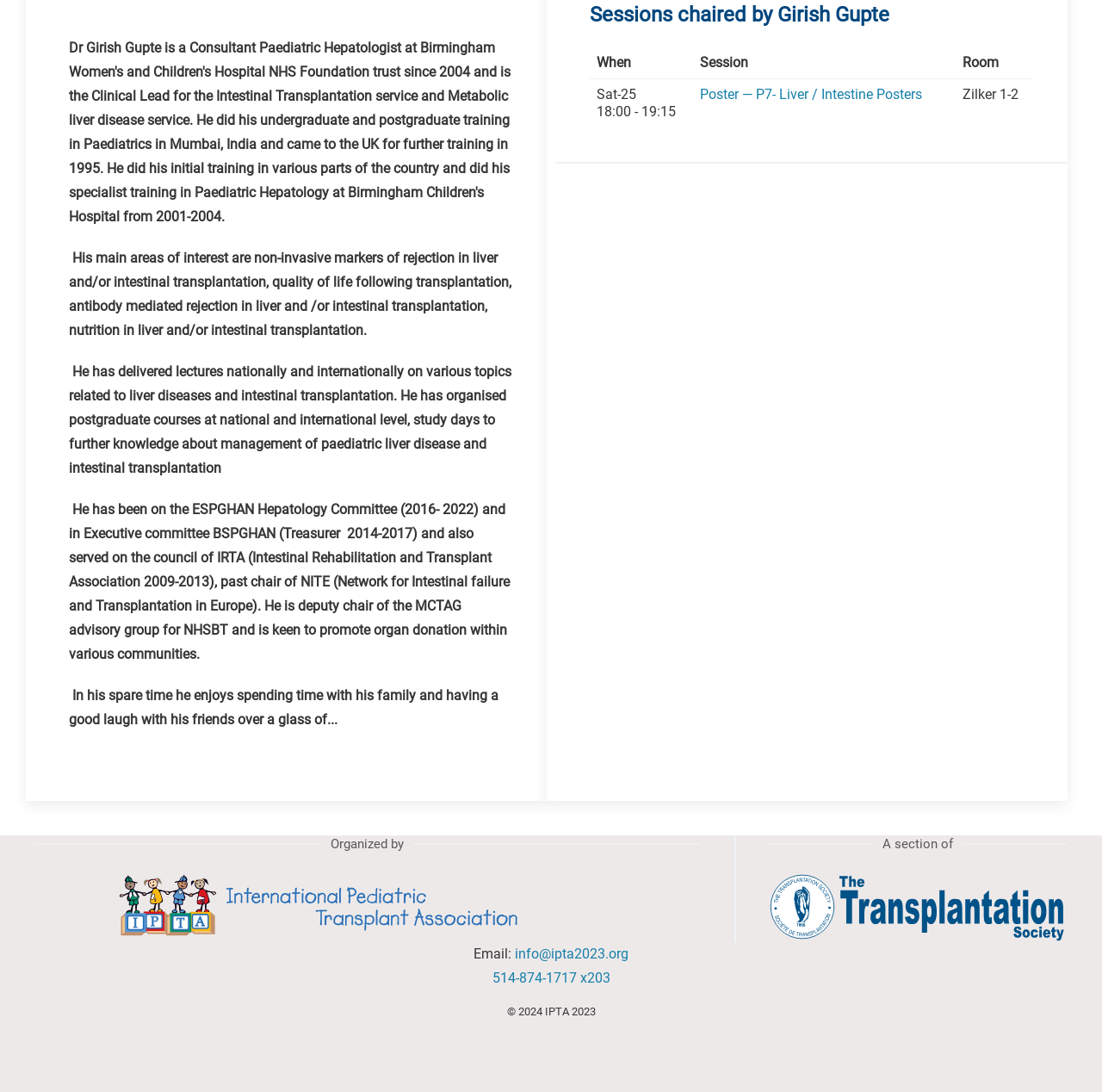Based on the element description 514-874-1717 x203, identify the bounding box coordinates for the UI element. The coordinates should be in the format (top-left x, top-left y, bottom-right x, bottom-right y) and within the 0 to 1 range.

[0.446, 0.888, 0.554, 0.903]